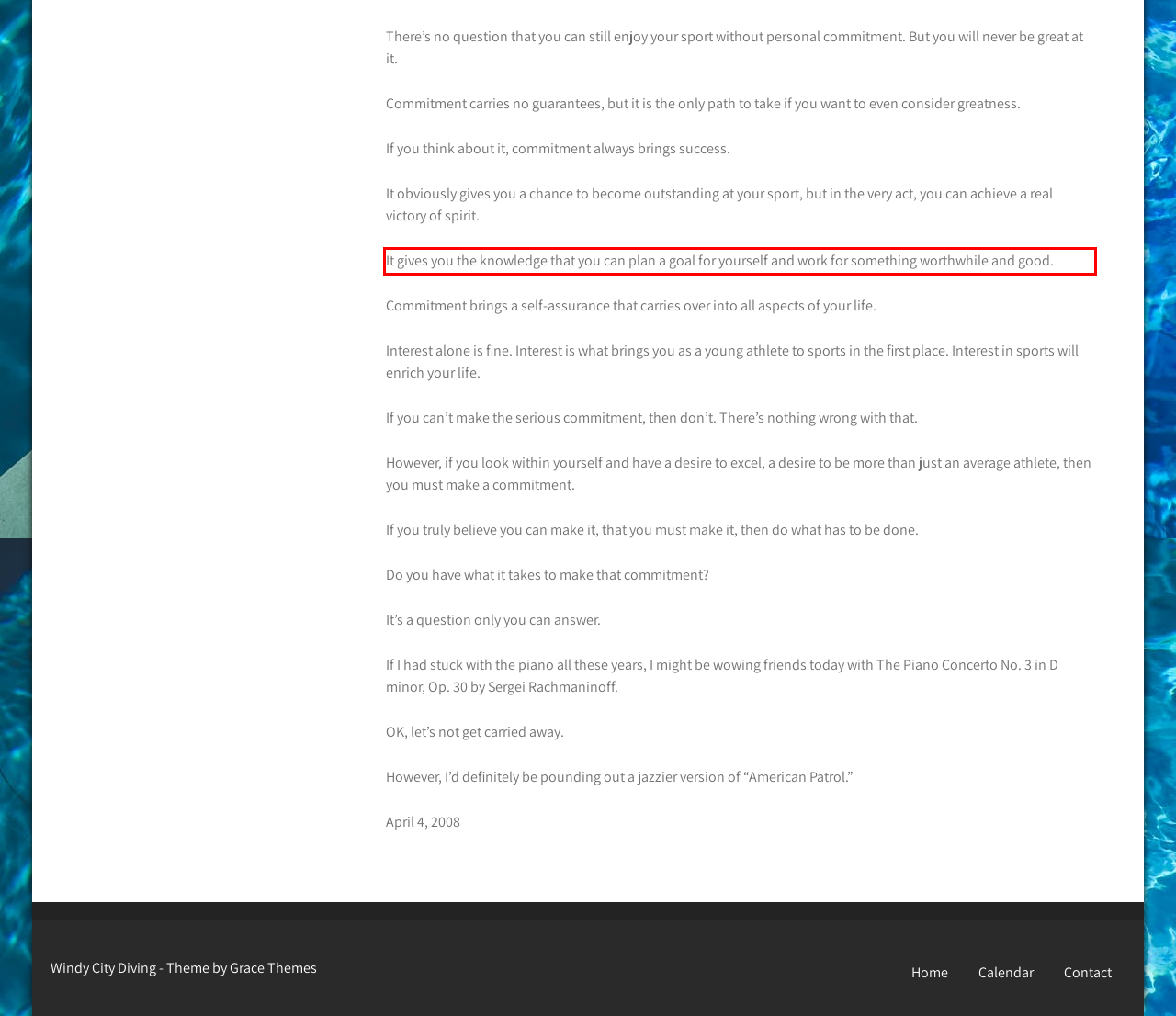Please look at the webpage screenshot and extract the text enclosed by the red bounding box.

It gives you the knowledge that you can plan a goal for yourself and work for something worthwhile and good.